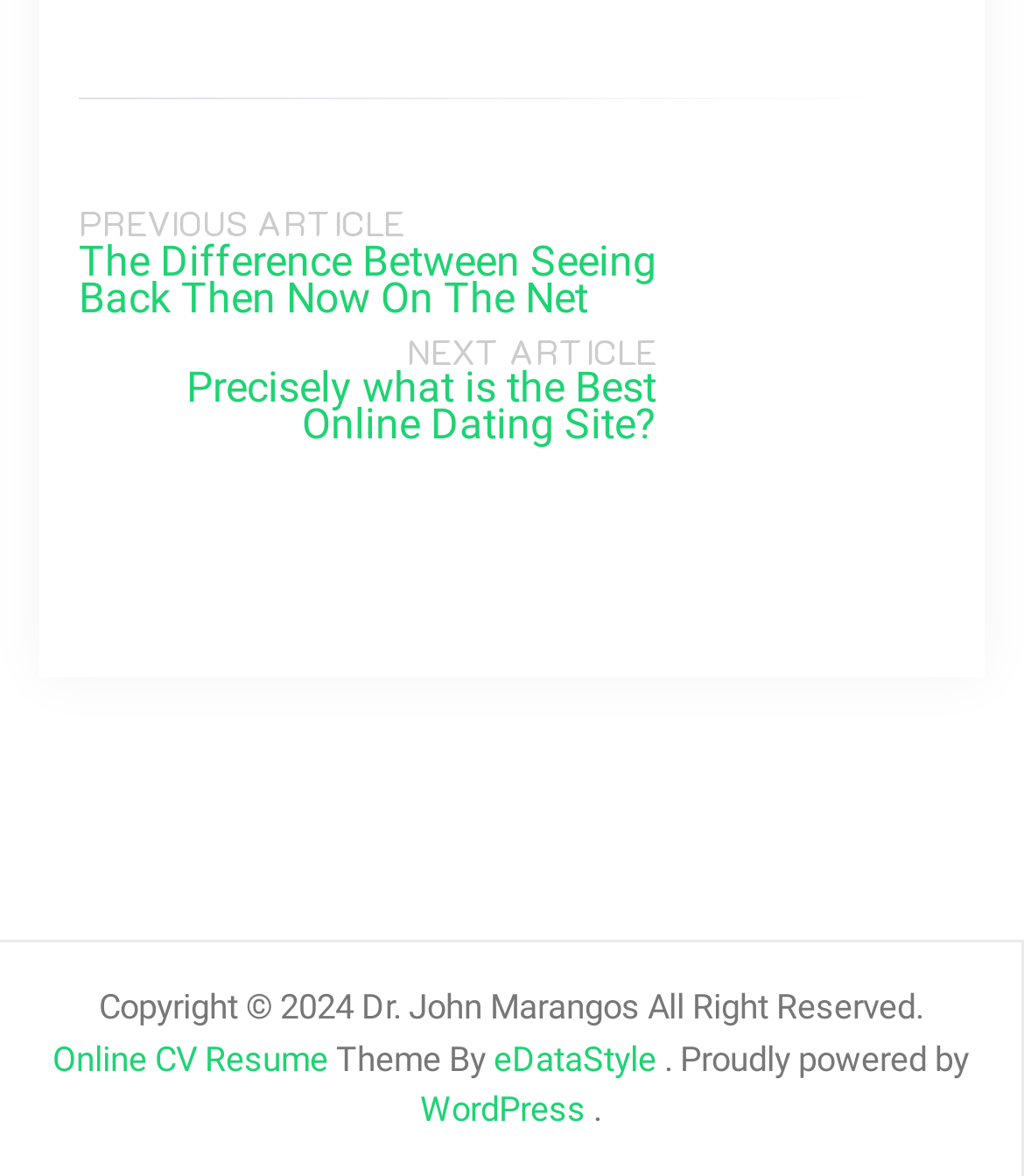Answer the question with a brief word or phrase:
Who owns the copyright of this website?

Dr. John Marangos